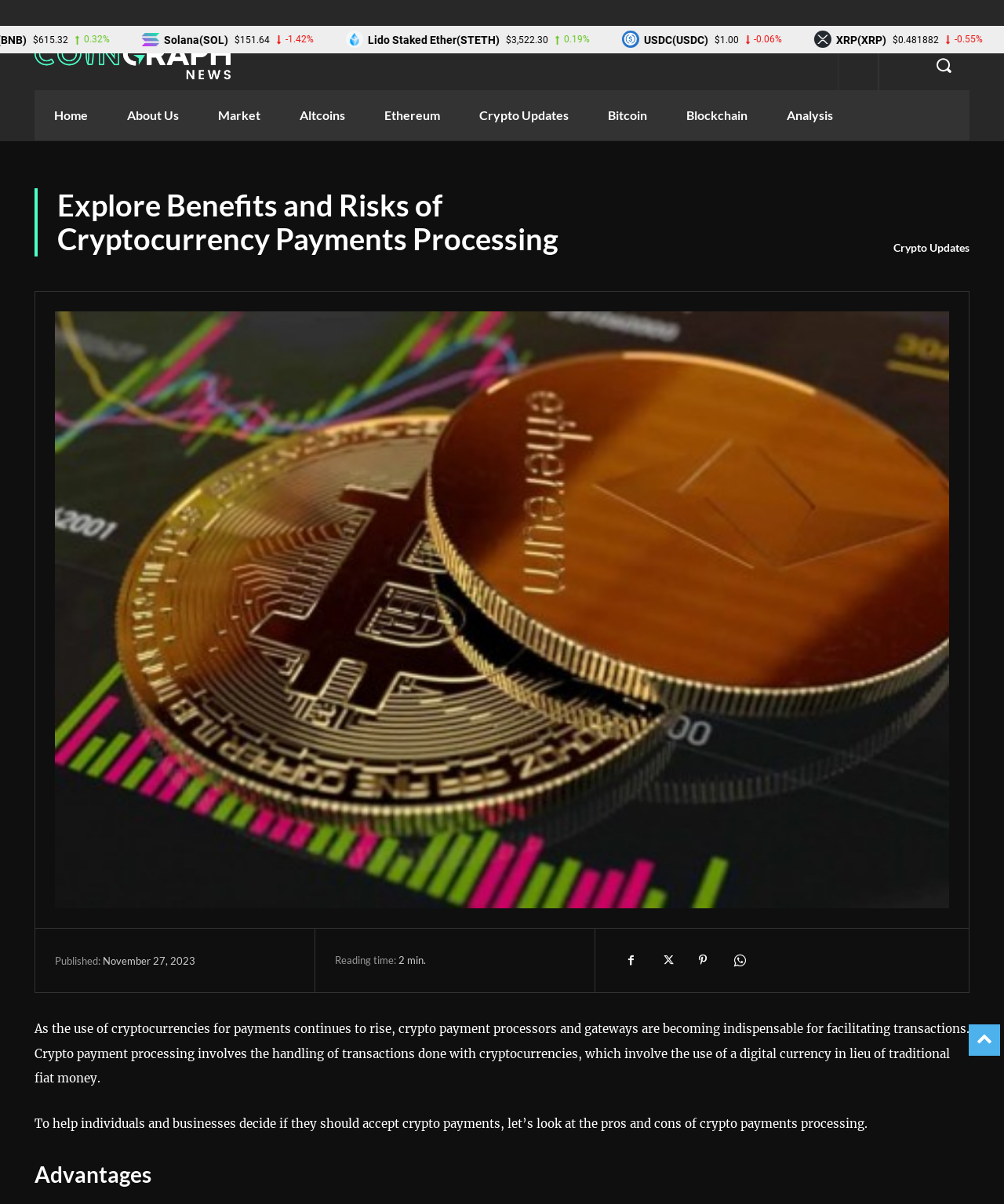Provide a thorough description of this webpage.

This webpage is focused on exploring the benefits and risks of cryptocurrency payments processing. At the top left corner, there is a logo and a navigation menu with links to "Home", "About Us", "Market", "Altcoins", "Ethereum", "Crypto Updates", "Bitcoin", "Blockchain", and "Analysis". On the top right corner, there is a search button with a magnifying glass icon.

Below the navigation menu, there is a heading that reads "Explore Benefits and Risks of Cryptocurrency Payments Processing". Underneath this heading, there is a brief introduction to crypto payment processing, explaining that it involves handling transactions done with cryptocurrencies instead of traditional fiat money.

The main content of the webpage is divided into two sections. The first section discusses the pros and cons of crypto payments processing. The second section appears to be a list of cryptocurrencies with their current prices and percentage changes. There are four cryptocurrencies listed, including Solana (SOL), Lido Staked Ether (STETH), USDC (USDC), and XRP (XRP). Each cryptocurrency is accompanied by its logo, current price, and percentage change.

At the bottom of the page, there is a published date and time, as well as a reading time of "min.". There are also four social media links with icons for sharing the article.